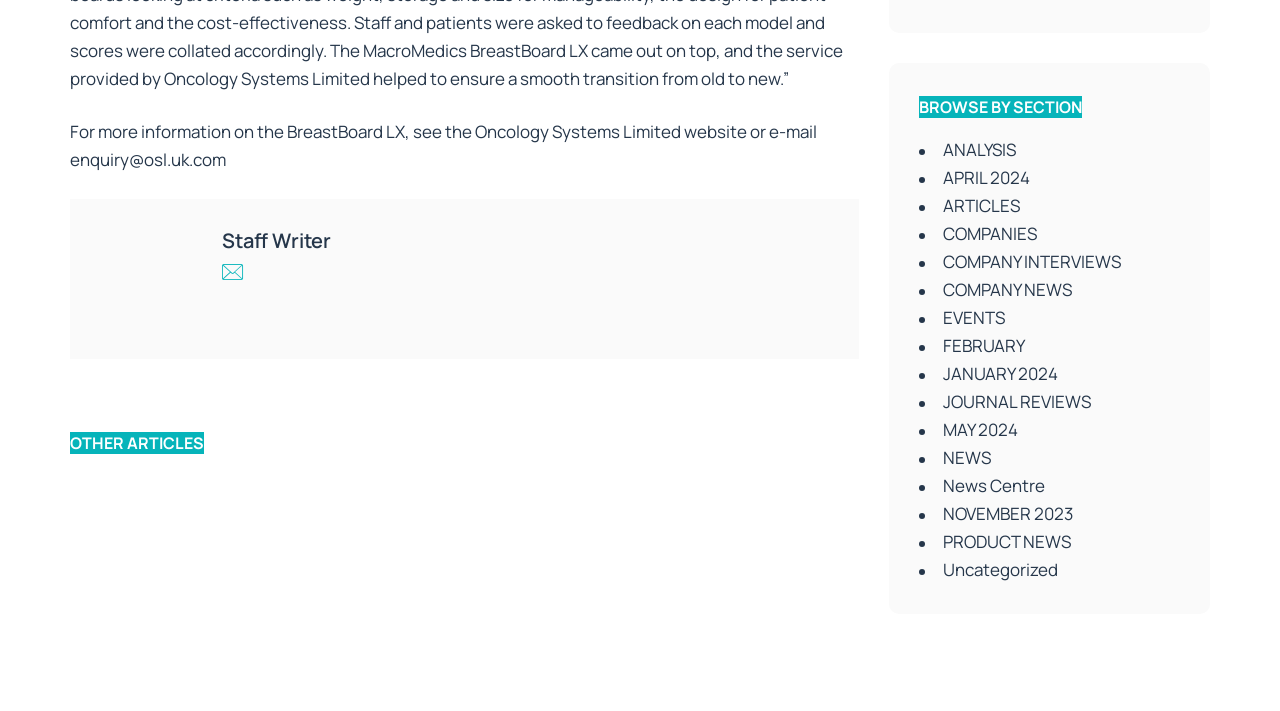Pinpoint the bounding box coordinates for the area that should be clicked to perform the following instruction: "visit the Oncology Systems Limited website".

[0.534, 0.169, 0.584, 0.201]